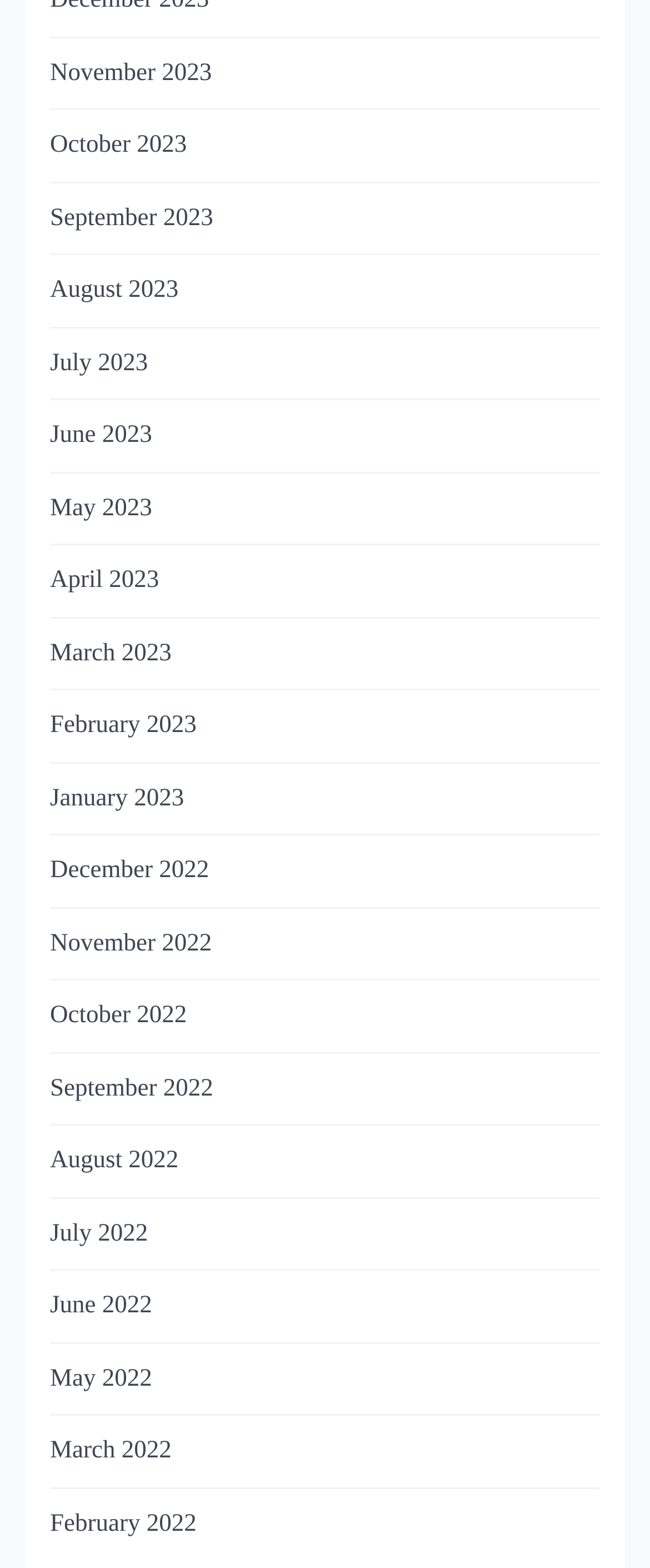What is the most recent month listed?
Please describe in detail the information shown in the image to answer the question.

By examining the list of links, I can see that the most recent month listed is 'November 2023', which is the first link in the list.